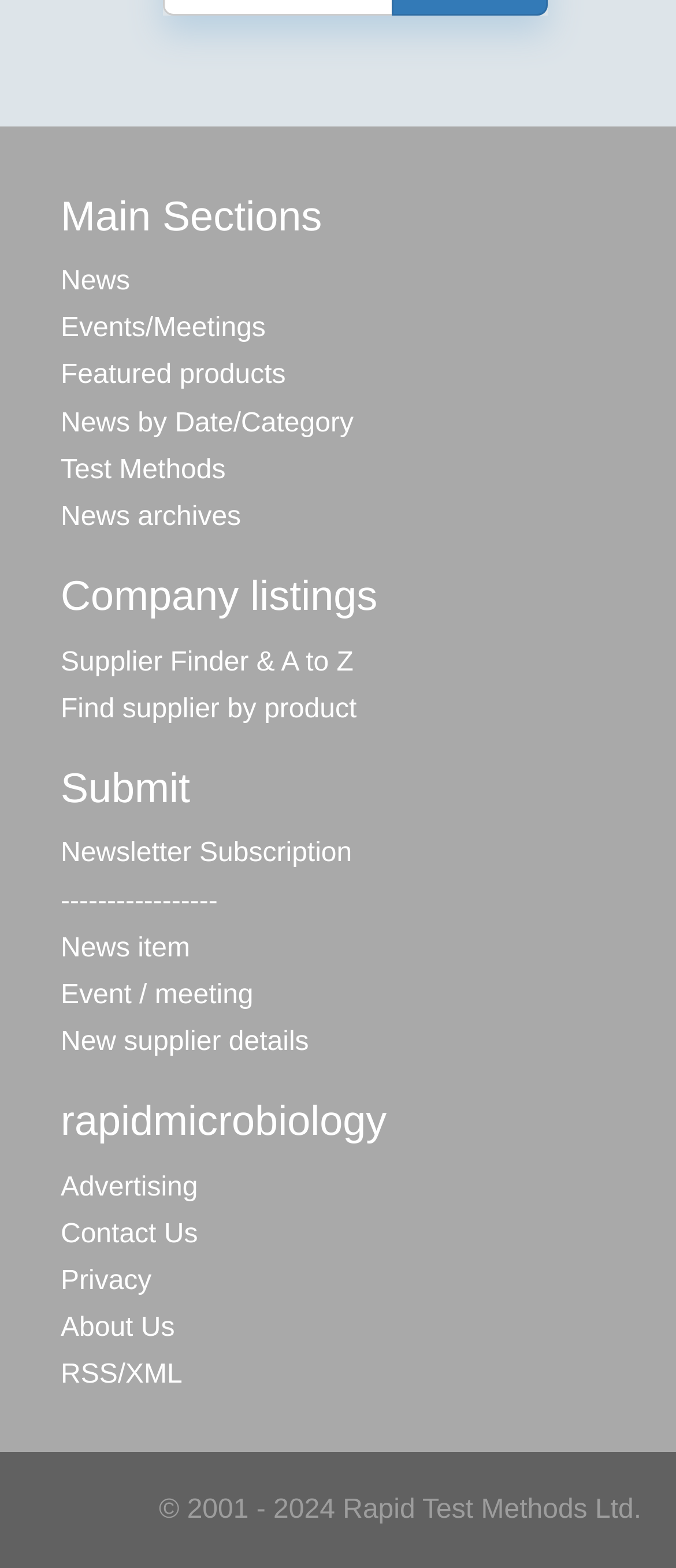Please indicate the bounding box coordinates for the clickable area to complete the following task: "Subscribe to Newsletter". The coordinates should be specified as four float numbers between 0 and 1, i.e., [left, top, right, bottom].

[0.09, 0.535, 0.521, 0.554]